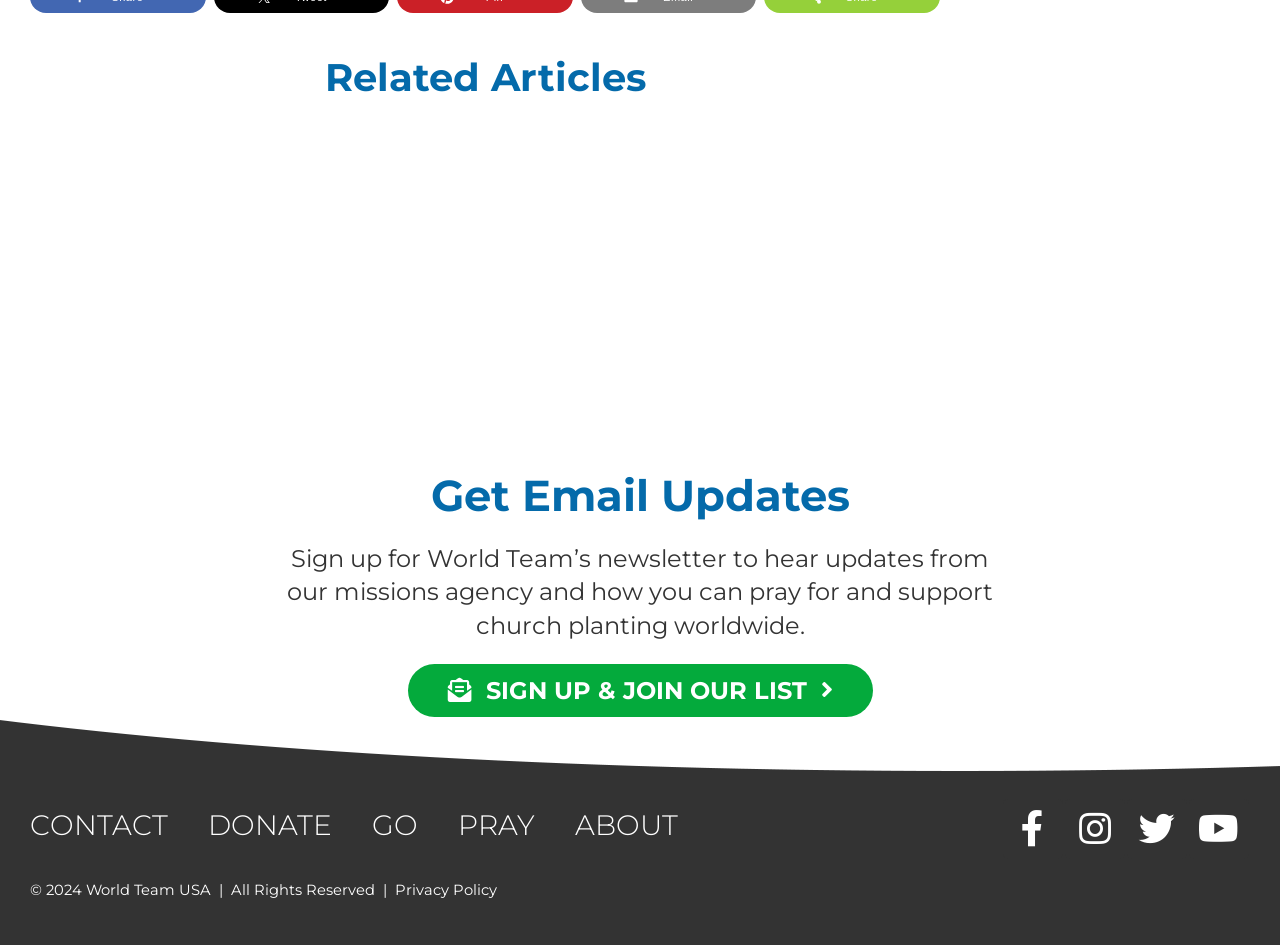What is the copyright year of the website?
Look at the image and provide a short answer using one word or a phrase.

2024